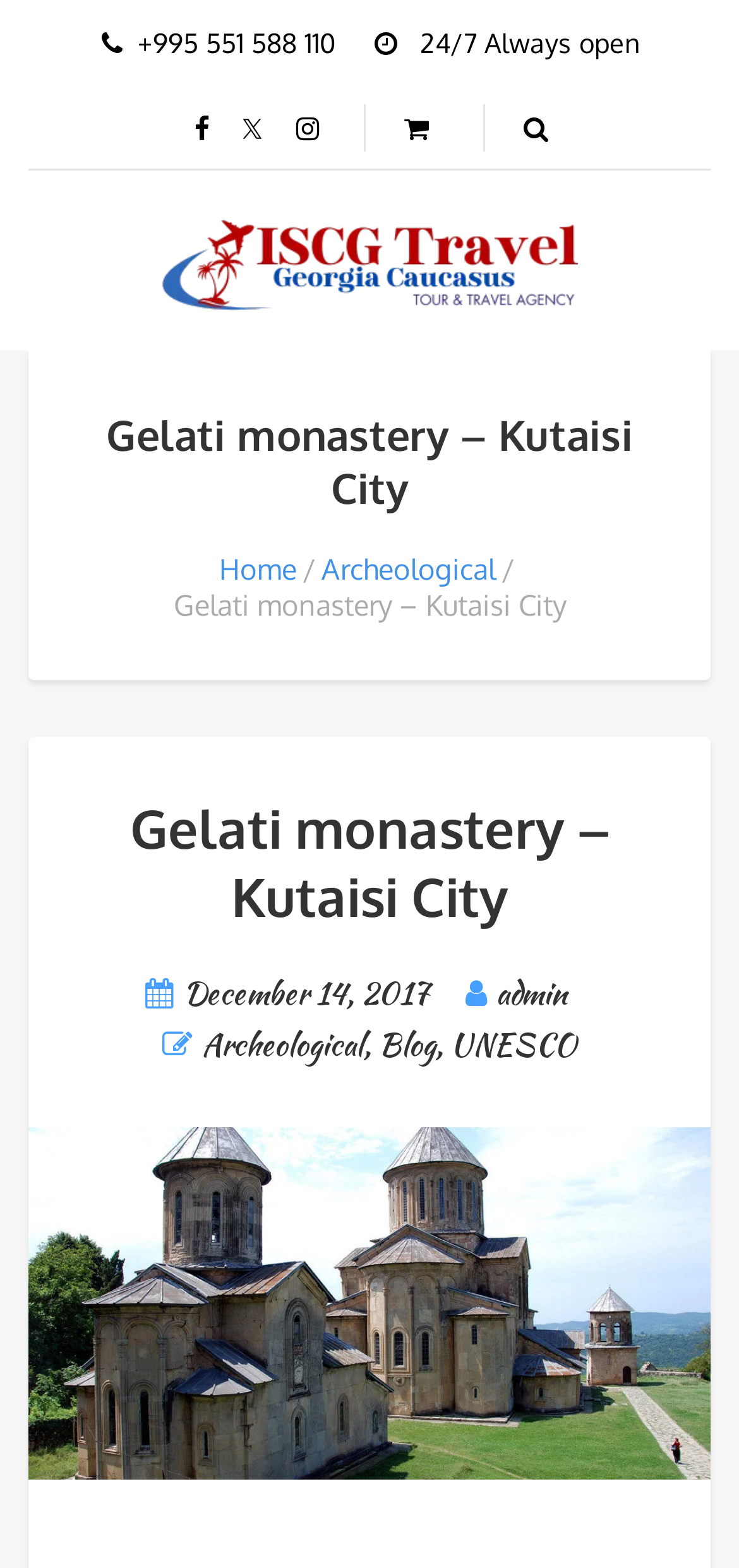What is the main heading displayed on the webpage? Please provide the text.

Gelati monastery – Kutaisi City